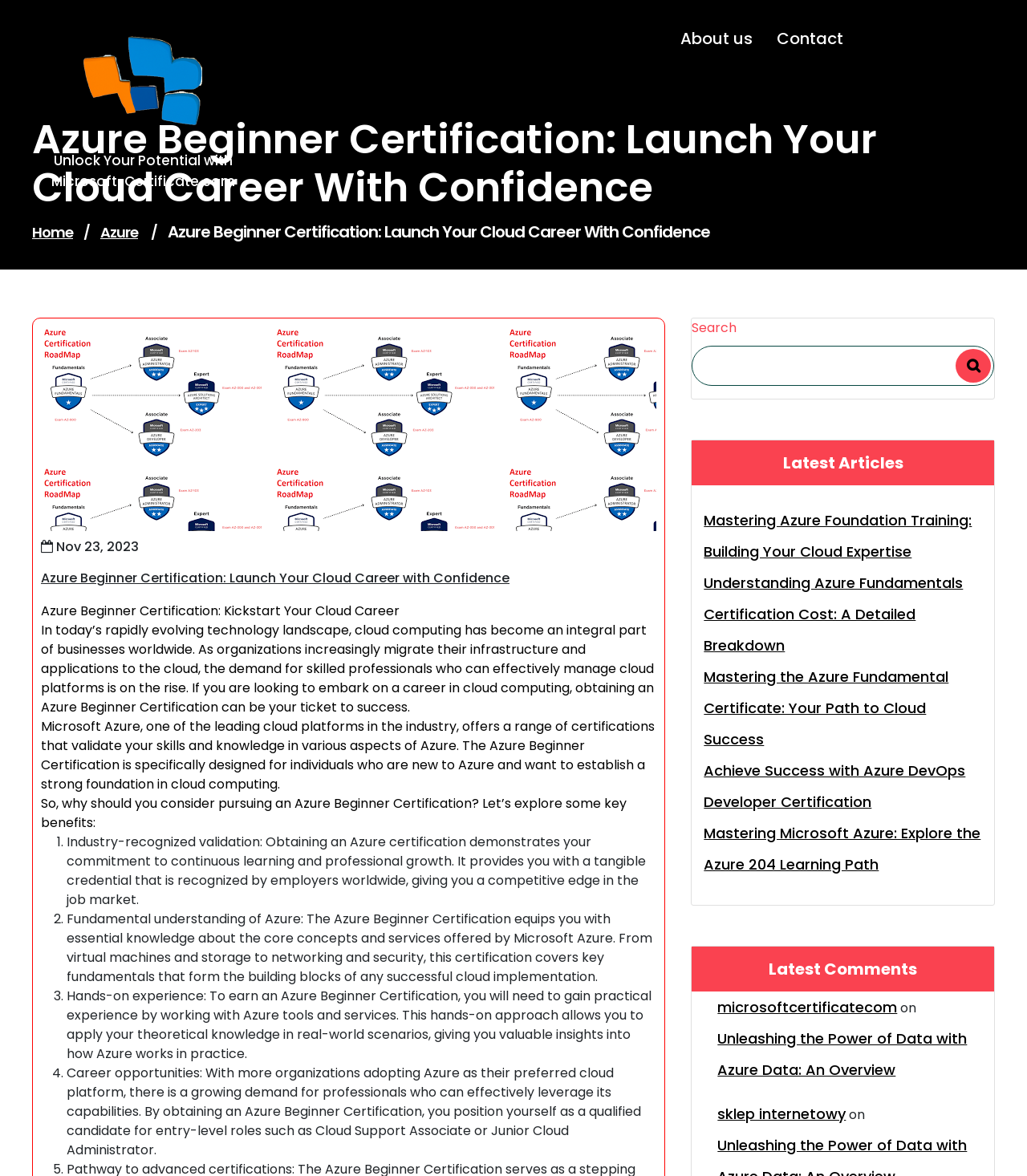Please identify the bounding box coordinates of the element I need to click to follow this instruction: "Click on the 'Contact' link".

[0.733, 0.021, 0.821, 0.044]